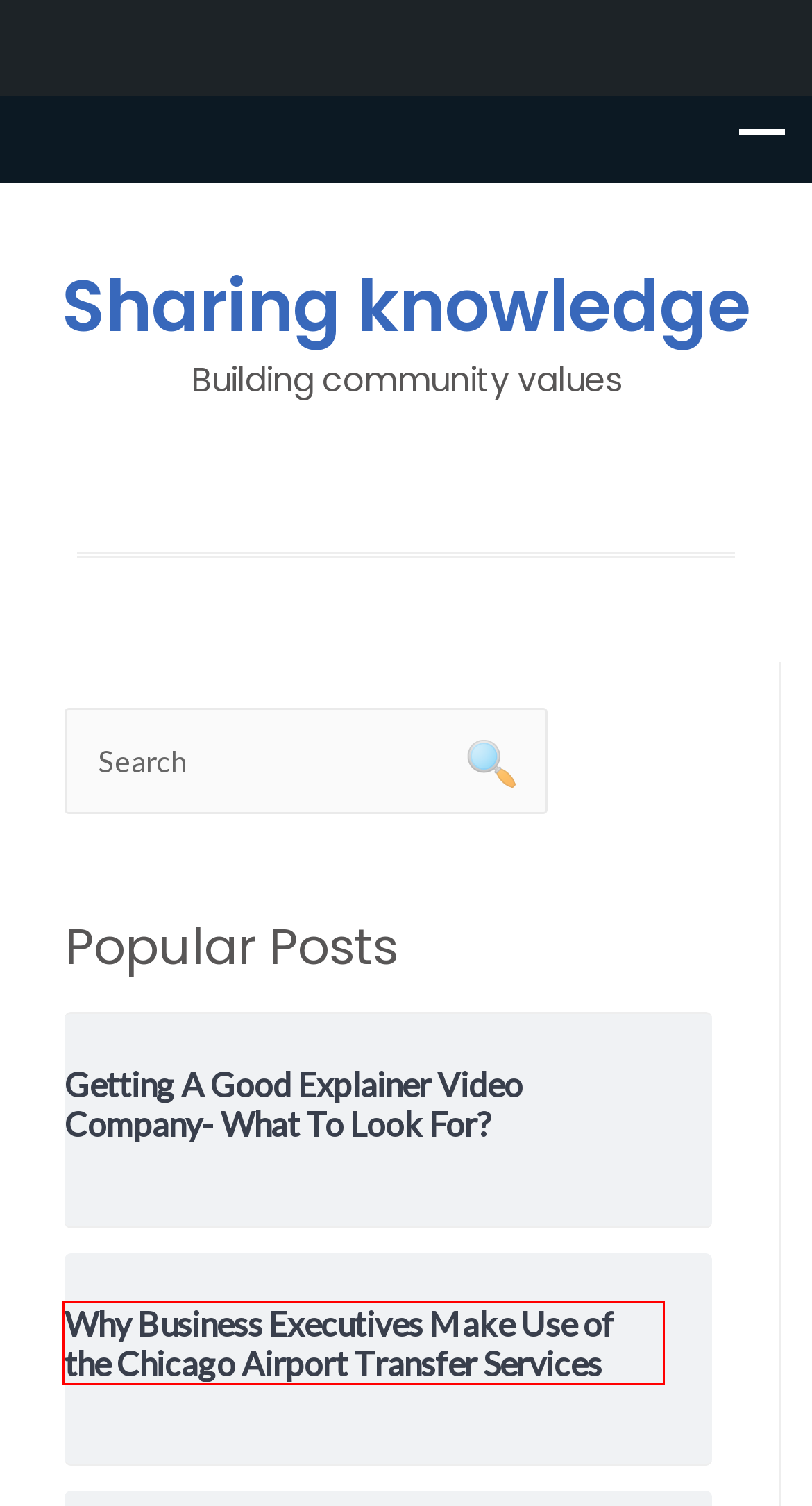Review the screenshot of a webpage which includes a red bounding box around an element. Select the description that best fits the new webpage once the element in the bounding box is clicked. Here are the candidates:
A. What is dental veneer? Its pros and cons - Sharing knowledge
B. Vacation Archives - Sharing knowledge
C. Creation Archives - Sharing knowledge
D. Colorway - Fastest Free Elementor WordPress Theme (40+ Templates)
E. Why Business Executives Make Use of the Chicago Airport Transfer Services - Sharing knowledge
F. Family Archives - Sharing knowledge
G. Orthopaedic Archives - Sharing knowledge
H. Pros and Cons of At-Home Drug Testing - Sharing knowledge

E